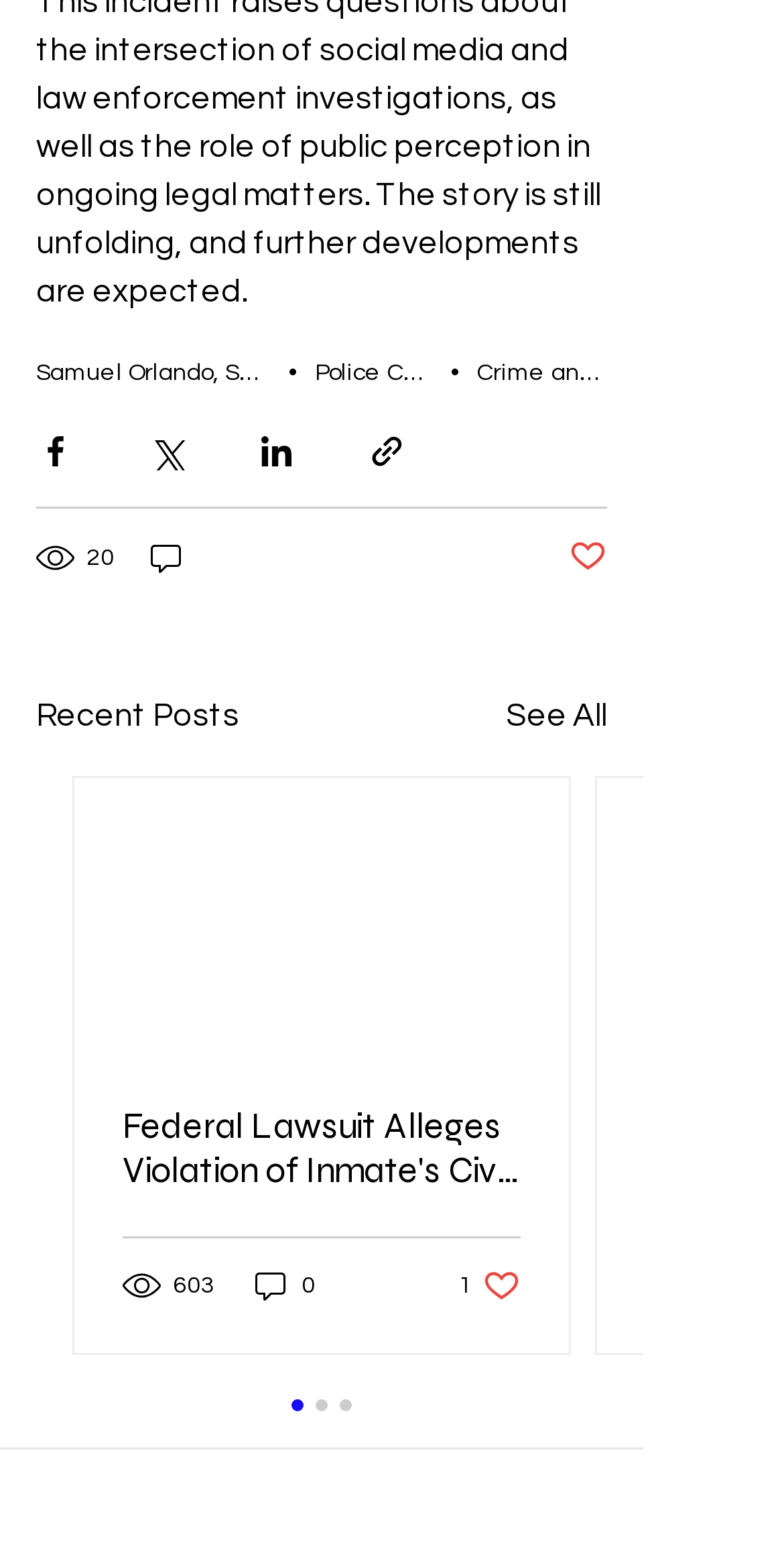Given the description "aria-label="Share via LinkedIn"", determine the bounding box of the corresponding UI element.

[0.328, 0.277, 0.377, 0.301]